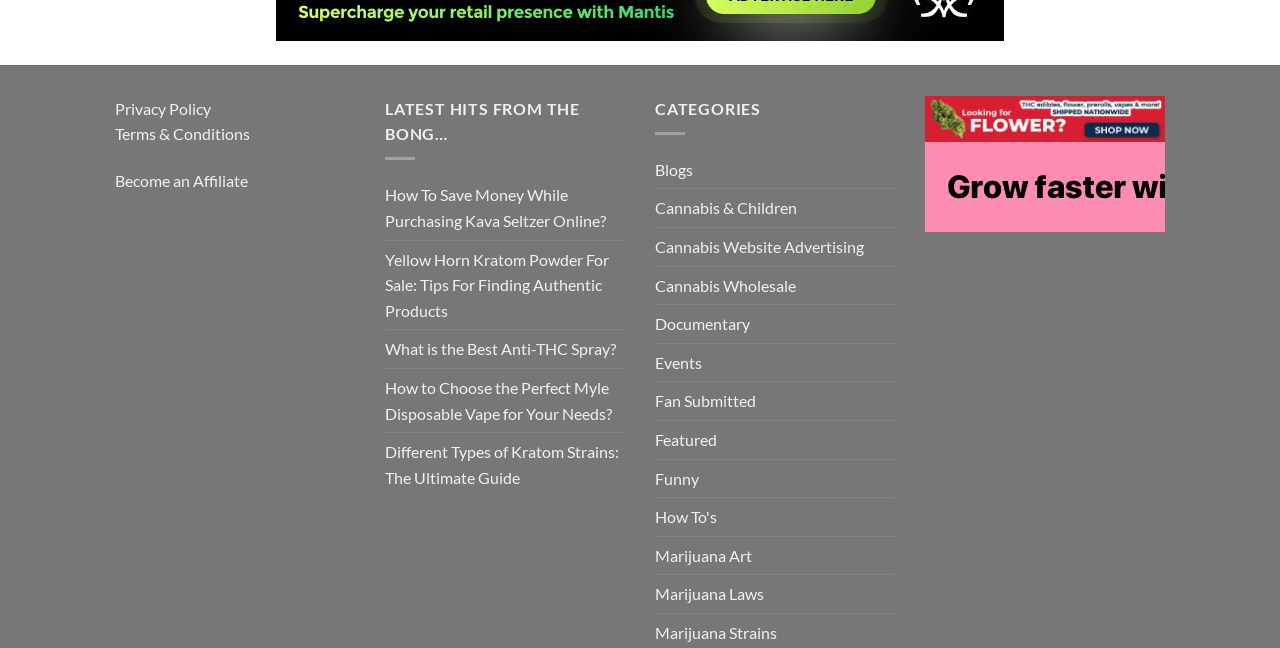Can you identify the bounding box coordinates of the clickable region needed to carry out this instruction: 'Learn about different types of kratom strains'? The coordinates should be four float numbers within the range of 0 to 1, stated as [left, top, right, bottom].

[0.301, 0.668, 0.488, 0.766]